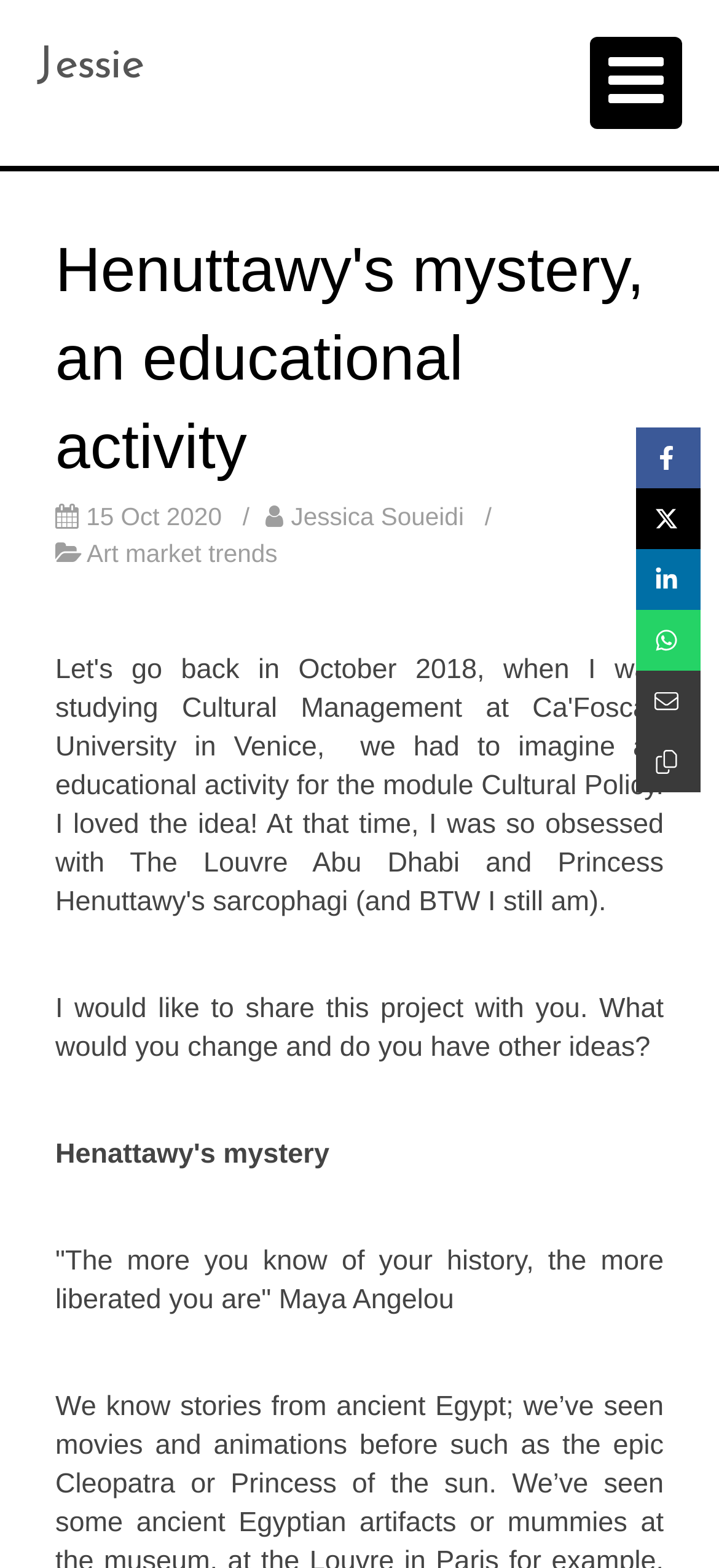Identify the bounding box coordinates of the part that should be clicked to carry out this instruction: "Open menu".

None